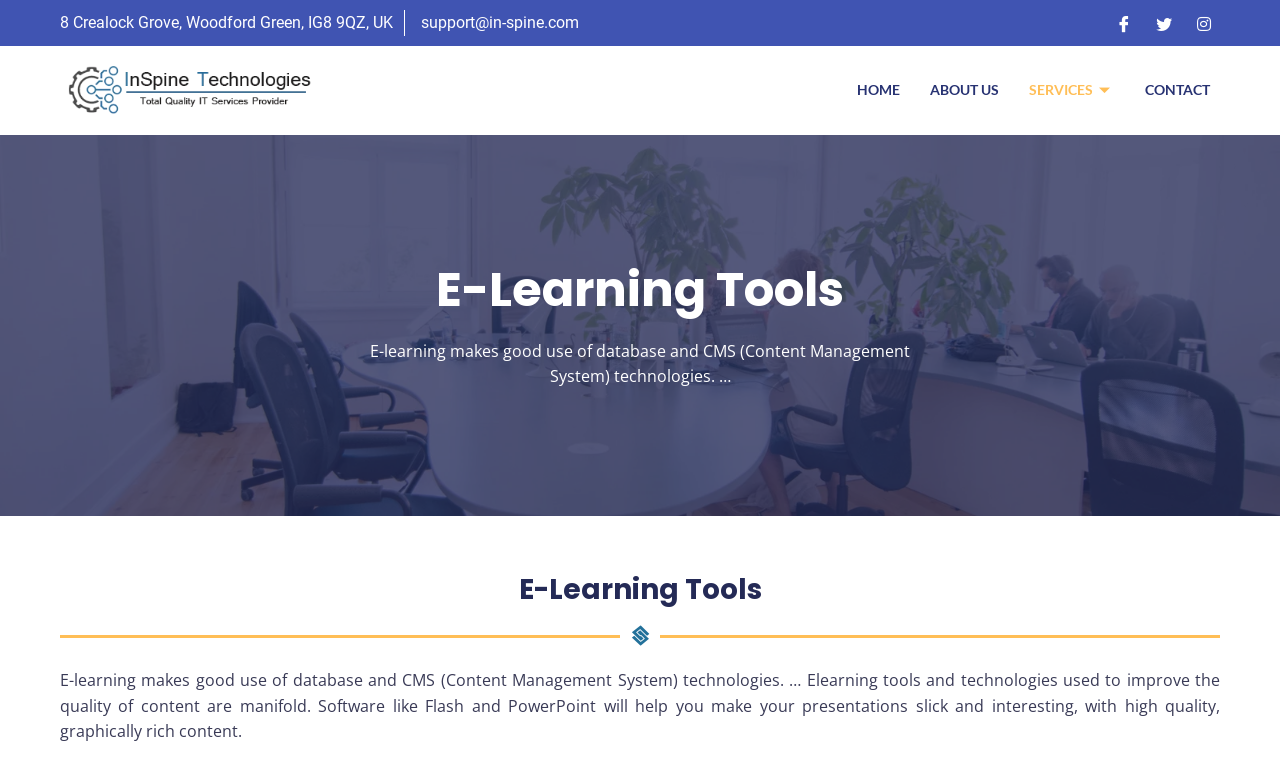Can you provide the bounding box coordinates for the element that should be clicked to implement the instruction: "contact the company"?

[0.883, 0.085, 0.957, 0.151]